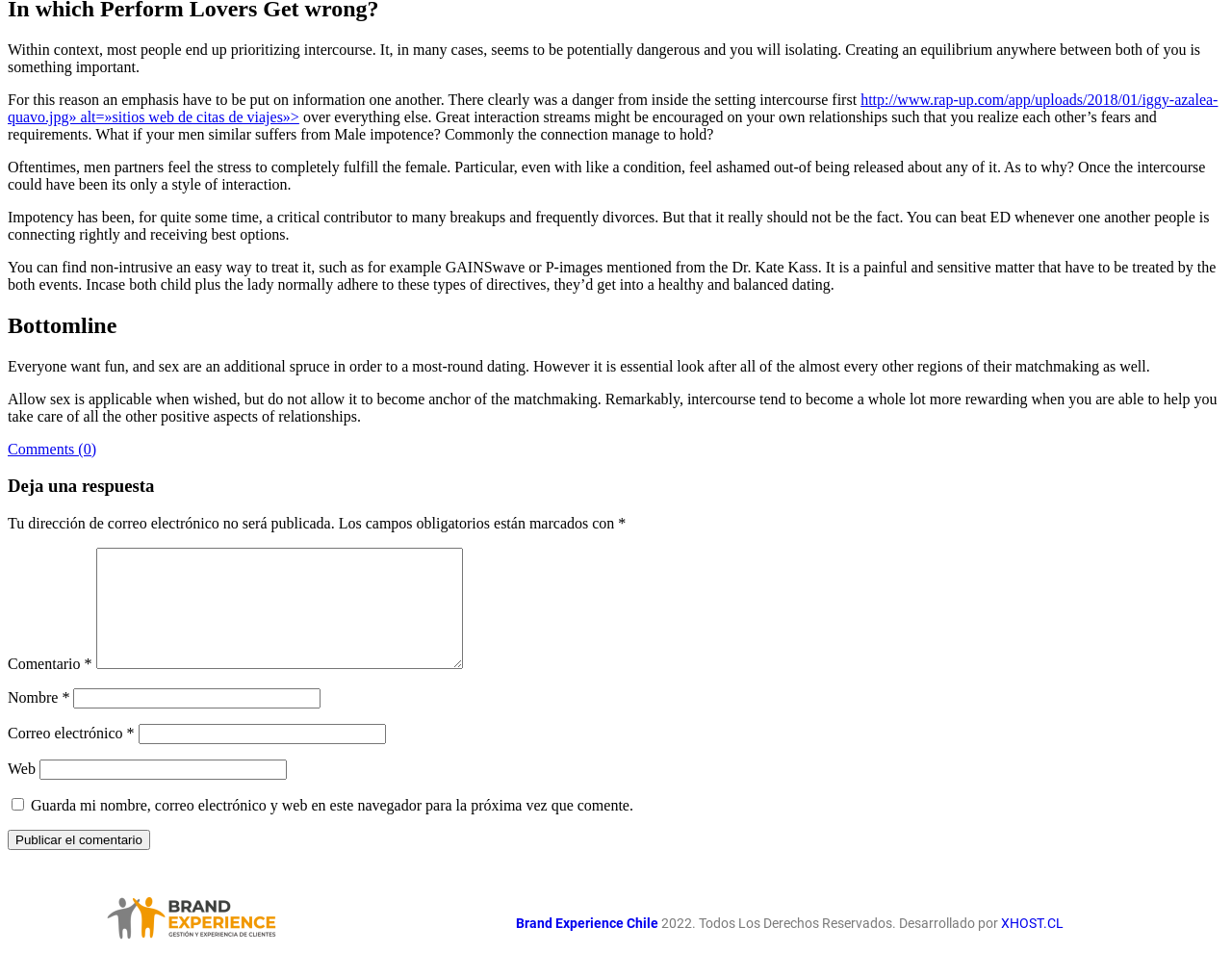What is the purpose of the comment section?
Please respond to the question with a detailed and well-explained answer.

The comment section is provided at the end of the article, allowing readers to leave a response or comment on the article's content. It includes fields for name, email, and website, as well as a checkbox to save this information for future comments.